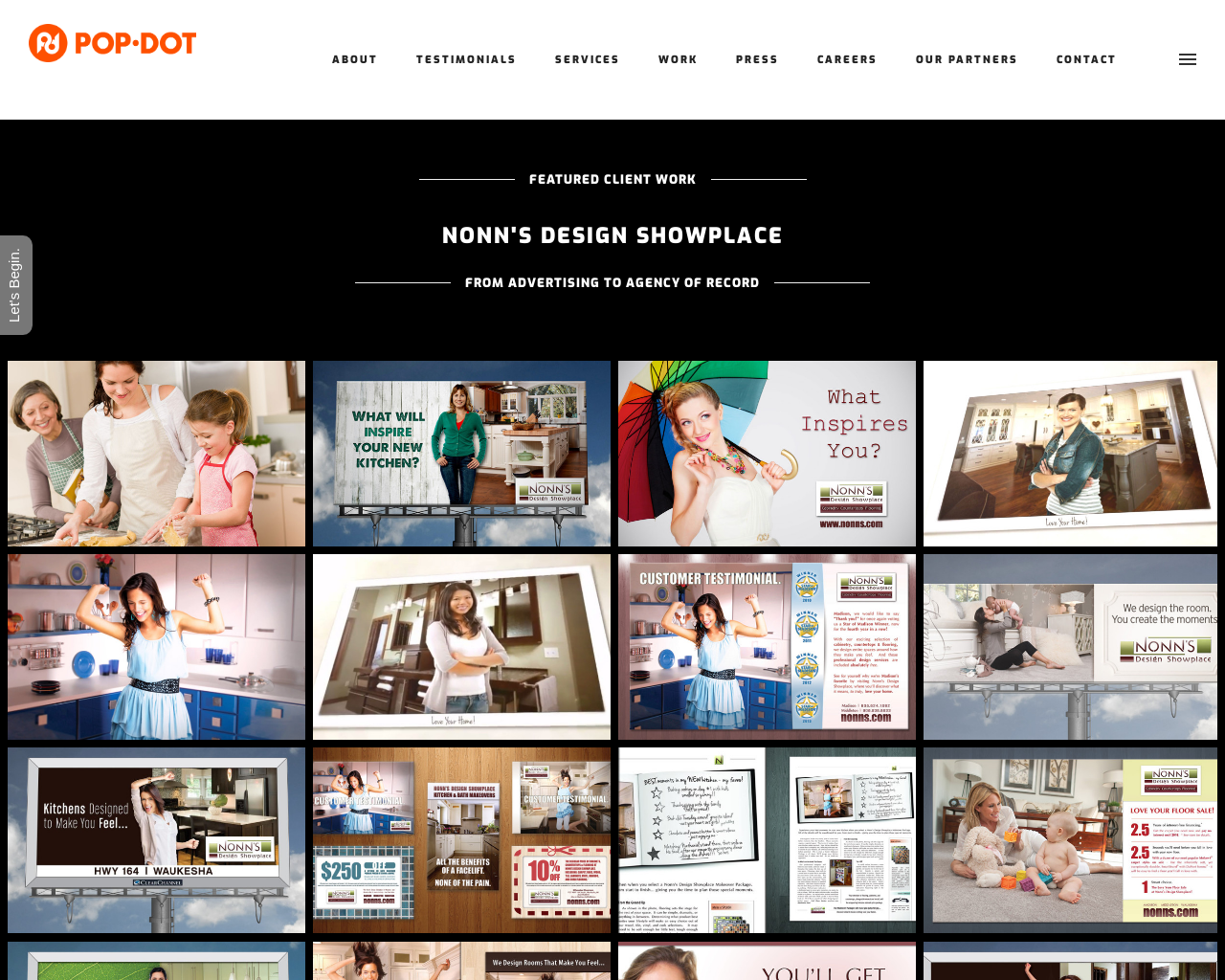Highlight the bounding box coordinates of the element you need to click to perform the following instruction: "Click on the 'ABOUT' link."

[0.255, 0.054, 0.324, 0.068]